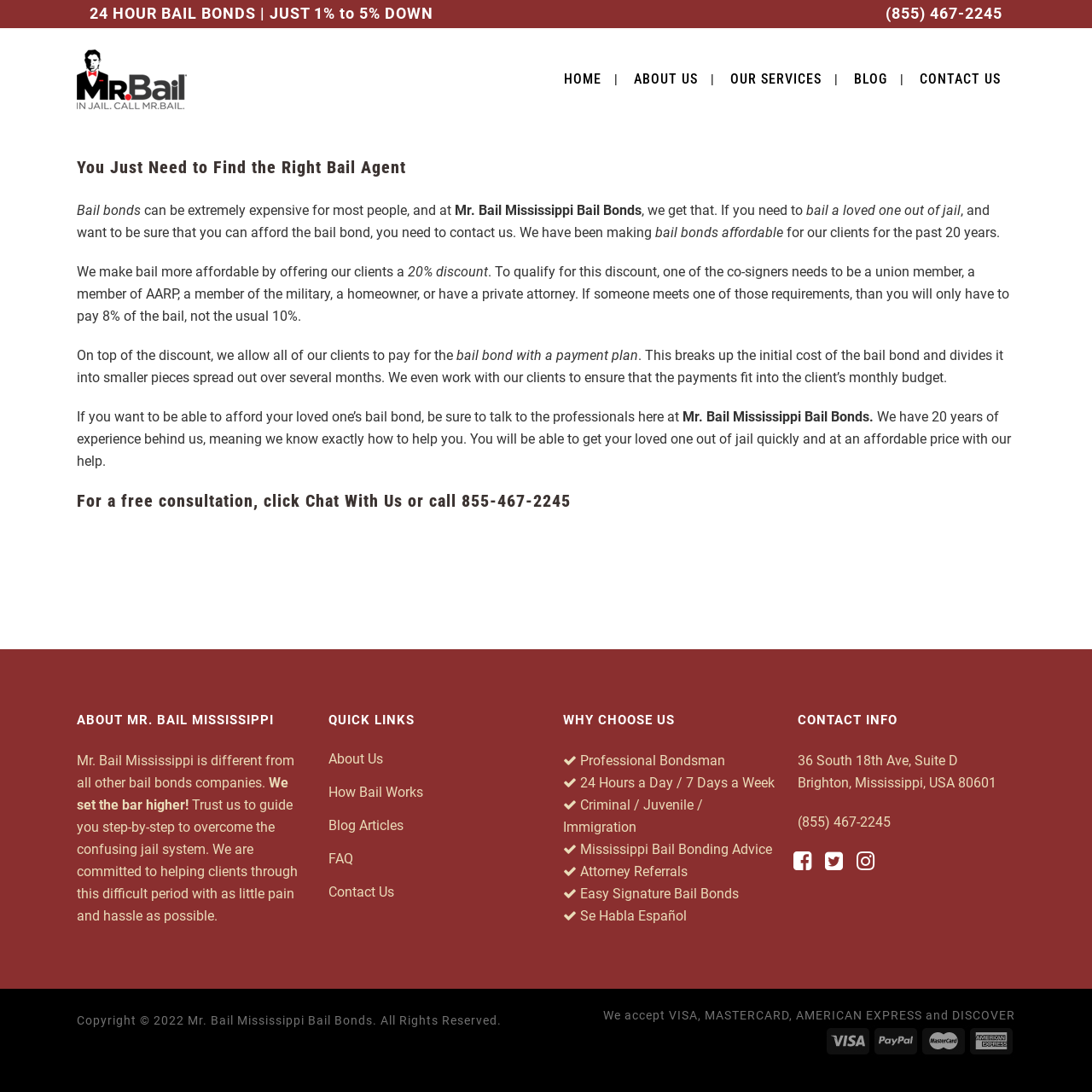Elaborate on the webpage's design and content in a detailed caption.

This webpage is about Mr. Bail Mississippi Bail Bonds, a company that provides bail bond services. At the top of the page, there is a logo and a phone number, (855) 467-2245, which is also a clickable link. Below the logo, there are five navigation links: HOME, ABOUT US, OUR SERVICES, BLOG, and CONTACT US.

The main content of the page starts with a heading that reads, "You Just Need to Find the Right Bail Agent." Below this heading, there is a paragraph of text that explains the importance of finding an affordable bail bond service. The text is divided into several sections, each with a few sentences. The company, Mr. Bail Mississippi Bail Bonds, is introduced as a provider of affordable bail bonds, with 20 years of experience.

The page also highlights the company's unique features, such as a 20% discount for certain clients, a payment plan option, and a team of professionals who can guide clients through the bail bond process. There is a call to action, encouraging visitors to contact the company for a free consultation.

In the lower section of the page, there are three columns of information. The left column has a heading, "ABOUT MR. BAIL MISSISSIPPI," and provides a brief overview of the company's mission and values. The middle column has a heading, "QUICK LINKS," and lists several links to other pages on the website, including About Us, How Bail Works, Blog Articles, FAQ, and Contact Us. The right column has a heading, "WHY CHOOSE US," and lists several reasons why clients should choose Mr. Bail Mississippi Bail Bonds, including professional bondsman, 24/7 service, and attorney referrals.

At the bottom of the page, there is a section with contact information, including an address, phone number, and email address. There are also links to social media profiles and a copyright notice.